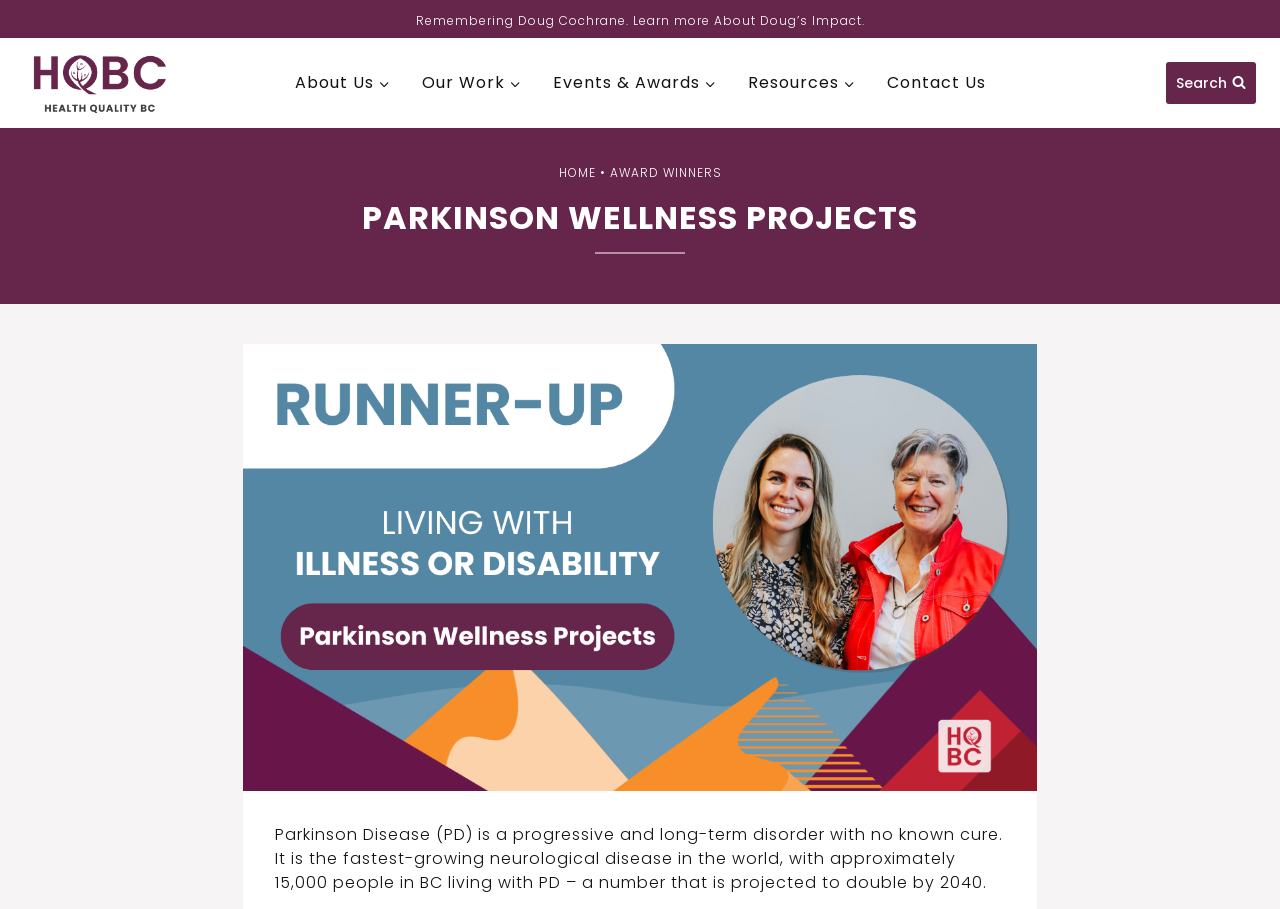Locate the bounding box coordinates of the clickable area to execute the instruction: "Learn more about Doug's impact". Provide the coordinates as four float numbers between 0 and 1, represented as [left, top, right, bottom].

[0.019, 0.013, 0.981, 0.033]